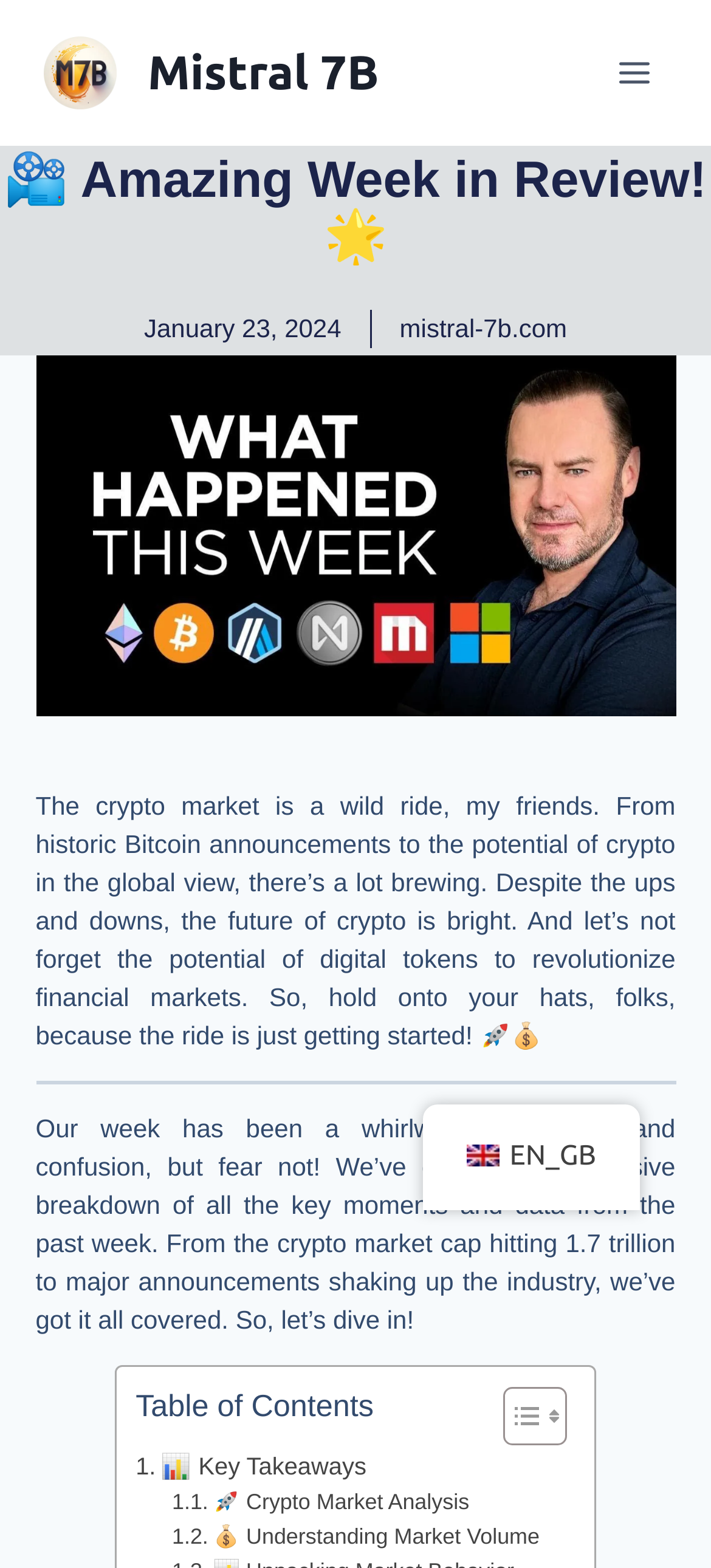What is the language of the webpage?
Kindly offer a detailed explanation using the data available in the image.

The webpage has a link 'en_GB EN_GB' which suggests that the language of the webpage is English, specifically the UK English variant.